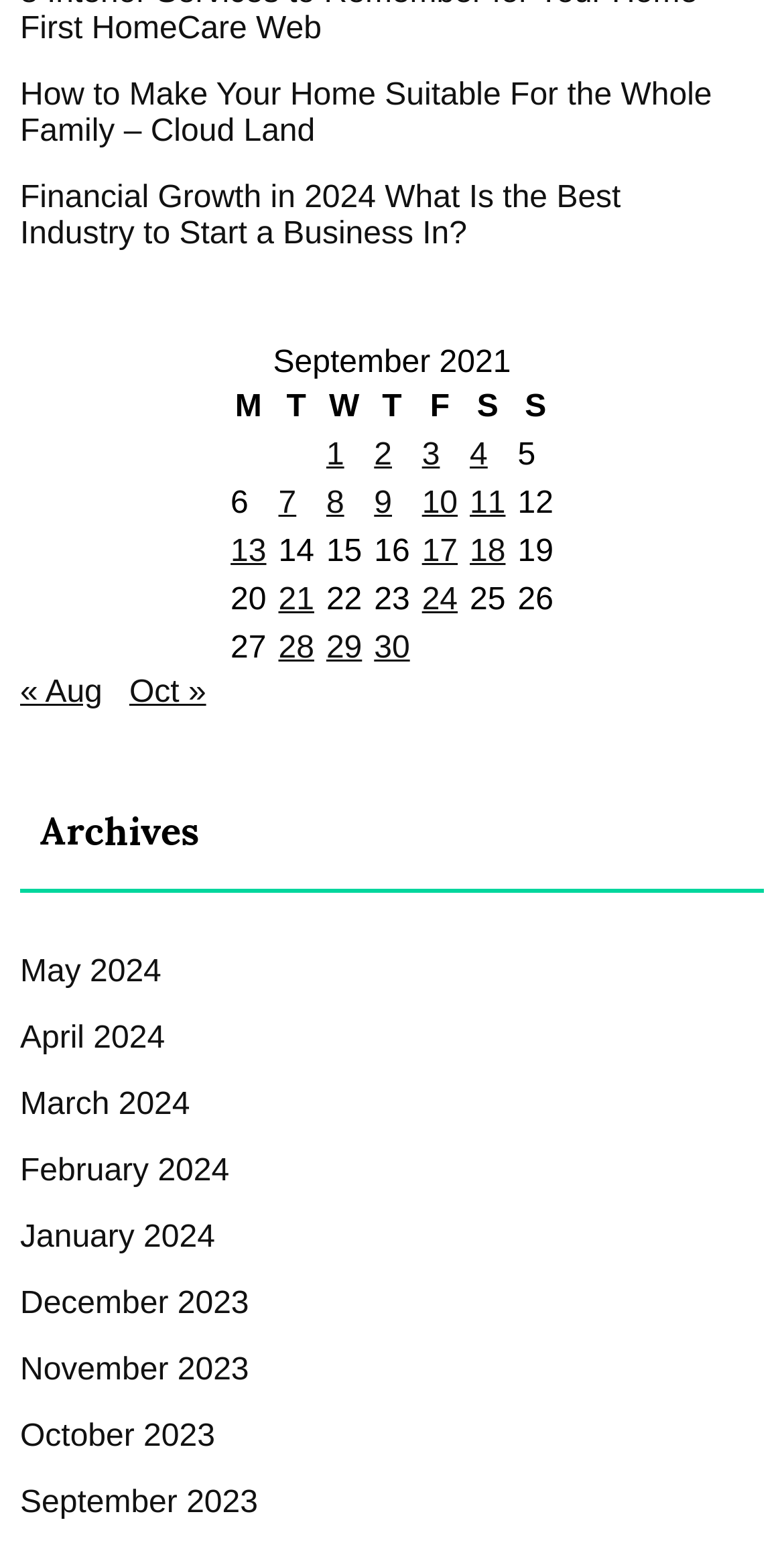Find the bounding box coordinates of the element you need to click on to perform this action: 'Share on Facebook'. The coordinates should be represented by four float values between 0 and 1, in the format [left, top, right, bottom].

None